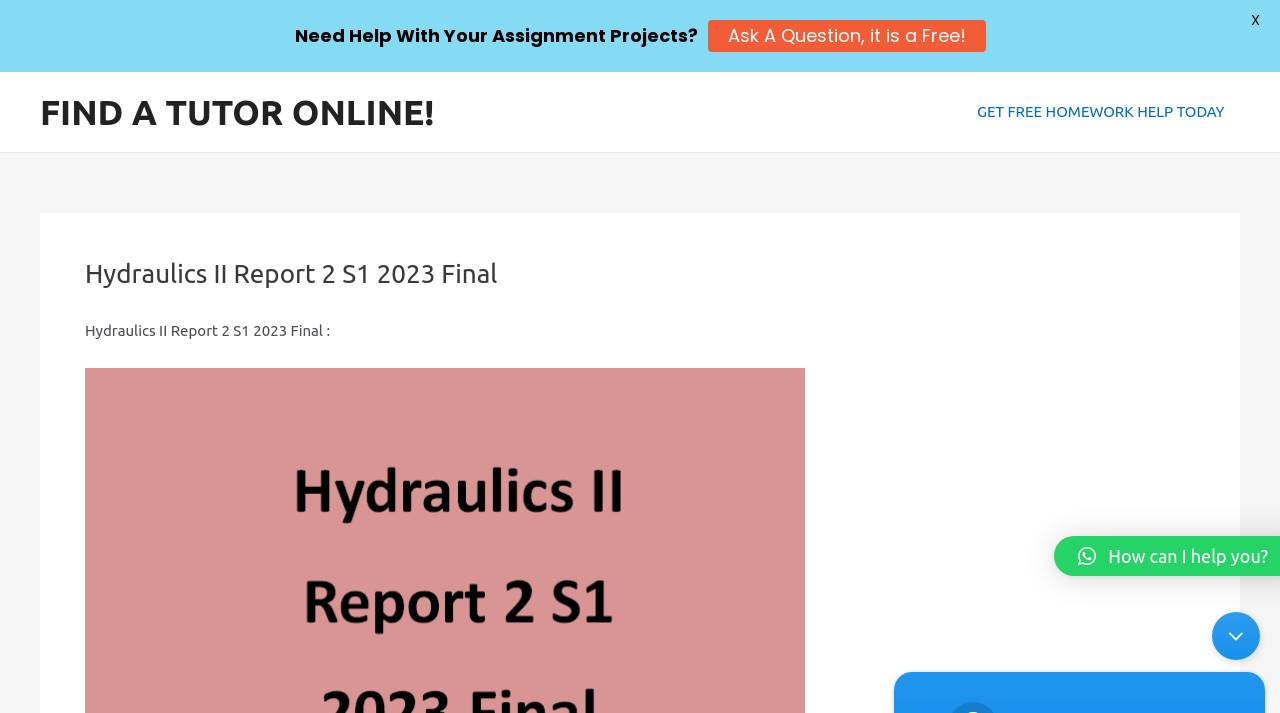Offer a detailed explanation of the webpage layout and contents.

The webpage appears to be a report or assignment submission page, specifically for "Hydraulics II Report 2 S1 2023 Final". At the top left, there is a link to "FIND A TUTOR ONLINE!" which is focused. 

To the right of this link, there is a navigation section labeled "Site Navigation" containing a link to "GET FREE HOMEWORK HELP TODAY". Below this navigation section, there is a header with the title "Hydraulics II Report 2 S1 2023 Final" and a static text "Hydraulics II Report 2 S1 2023 Final :" which is likely a subtitle or description.

In the middle of the page, there is a static text "Need Help With Your Assignment Projects?" which seems to be a call to action or a prompt. Below this text, there is a link to "Ask A Question, it is a Free!" which is likely a way for users to seek help or ask questions.

At the top right corner of the page, there is a small "X" icon, possibly a close or cancel button.